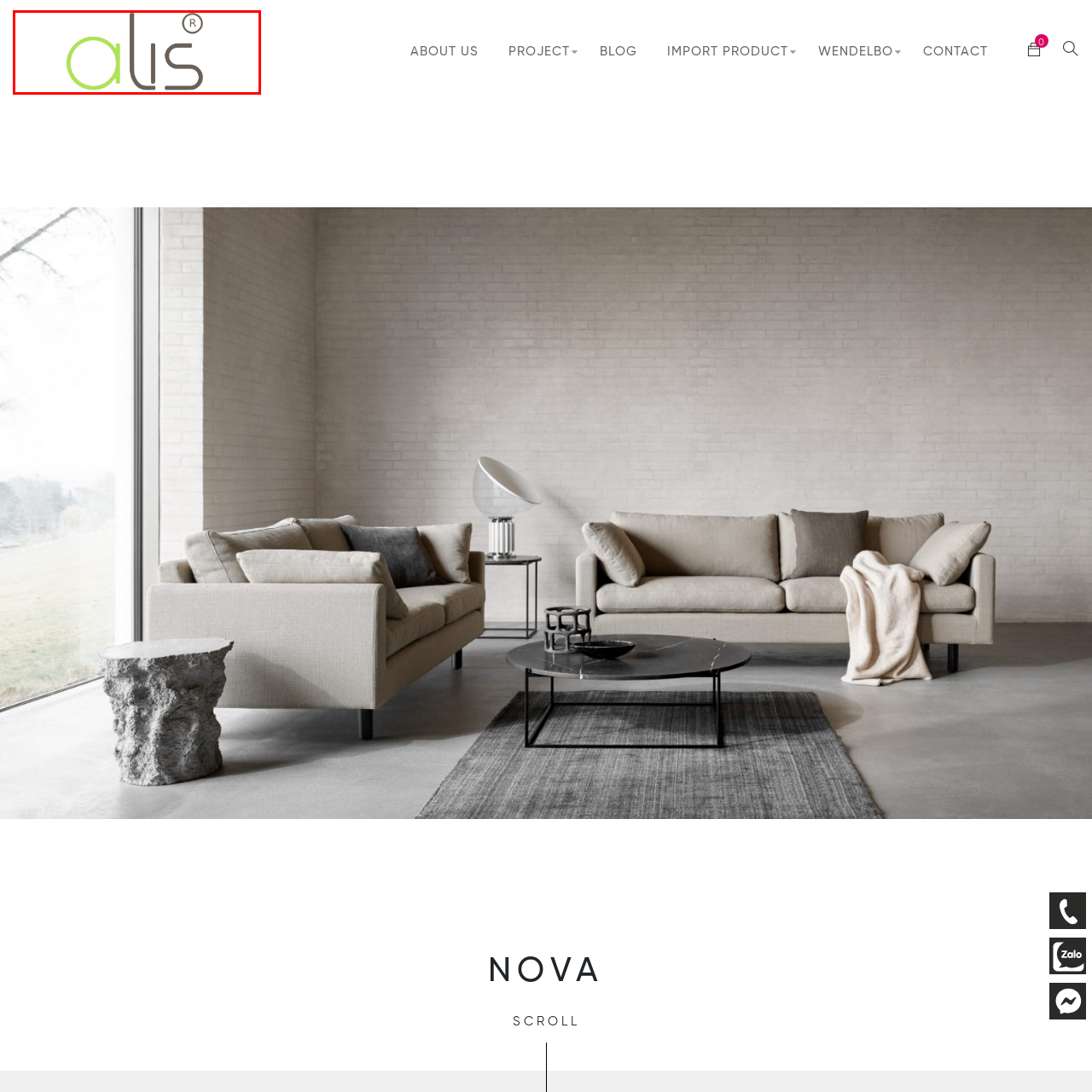Refer to the image marked by the red boundary and provide a single word or phrase in response to the question:
What is the color of the rest of the text 'l', 'i', and 's'?

Sophisticated gray